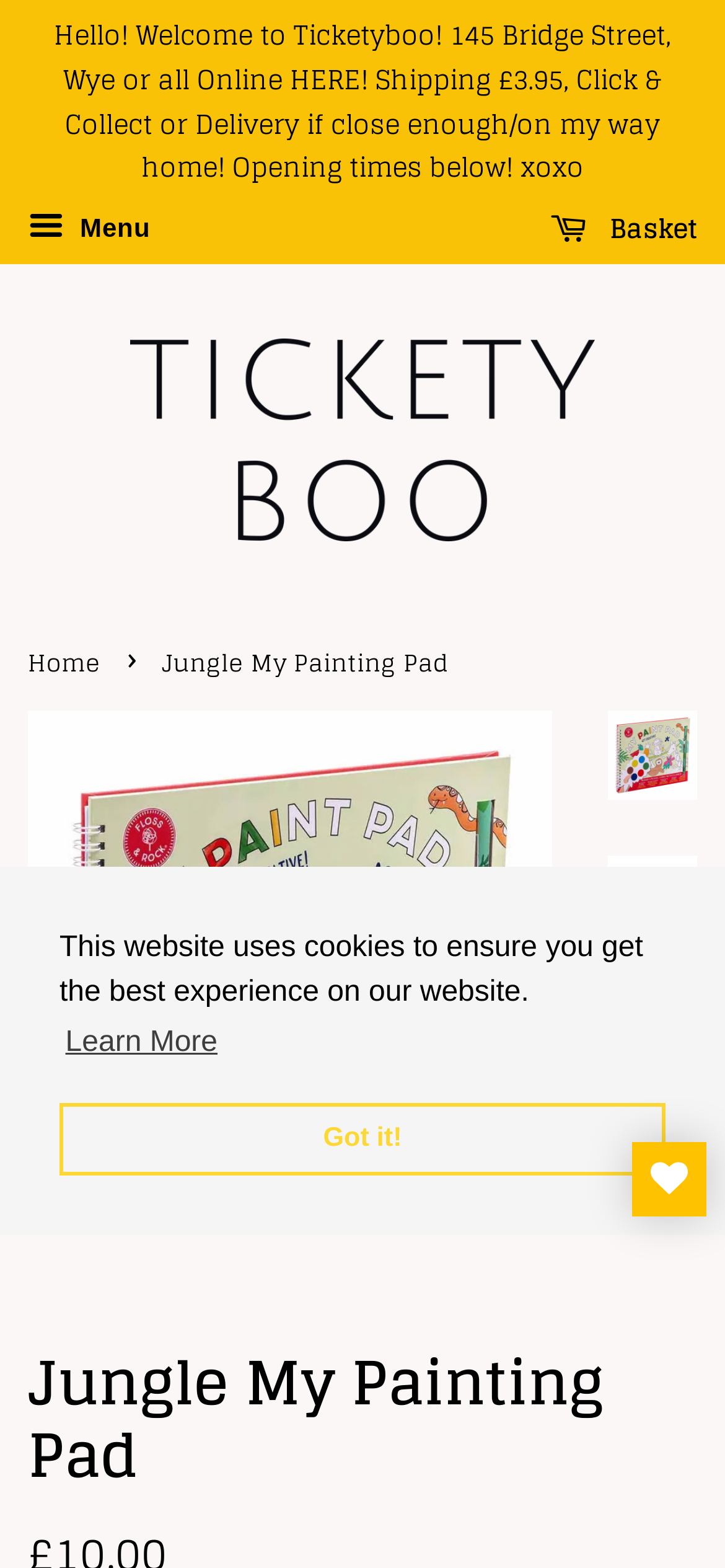Could you determine the bounding box coordinates of the clickable element to complete the instruction: "Click the menu button"? Provide the coordinates as four float numbers between 0 and 1, i.e., [left, top, right, bottom].

[0.038, 0.127, 0.208, 0.167]